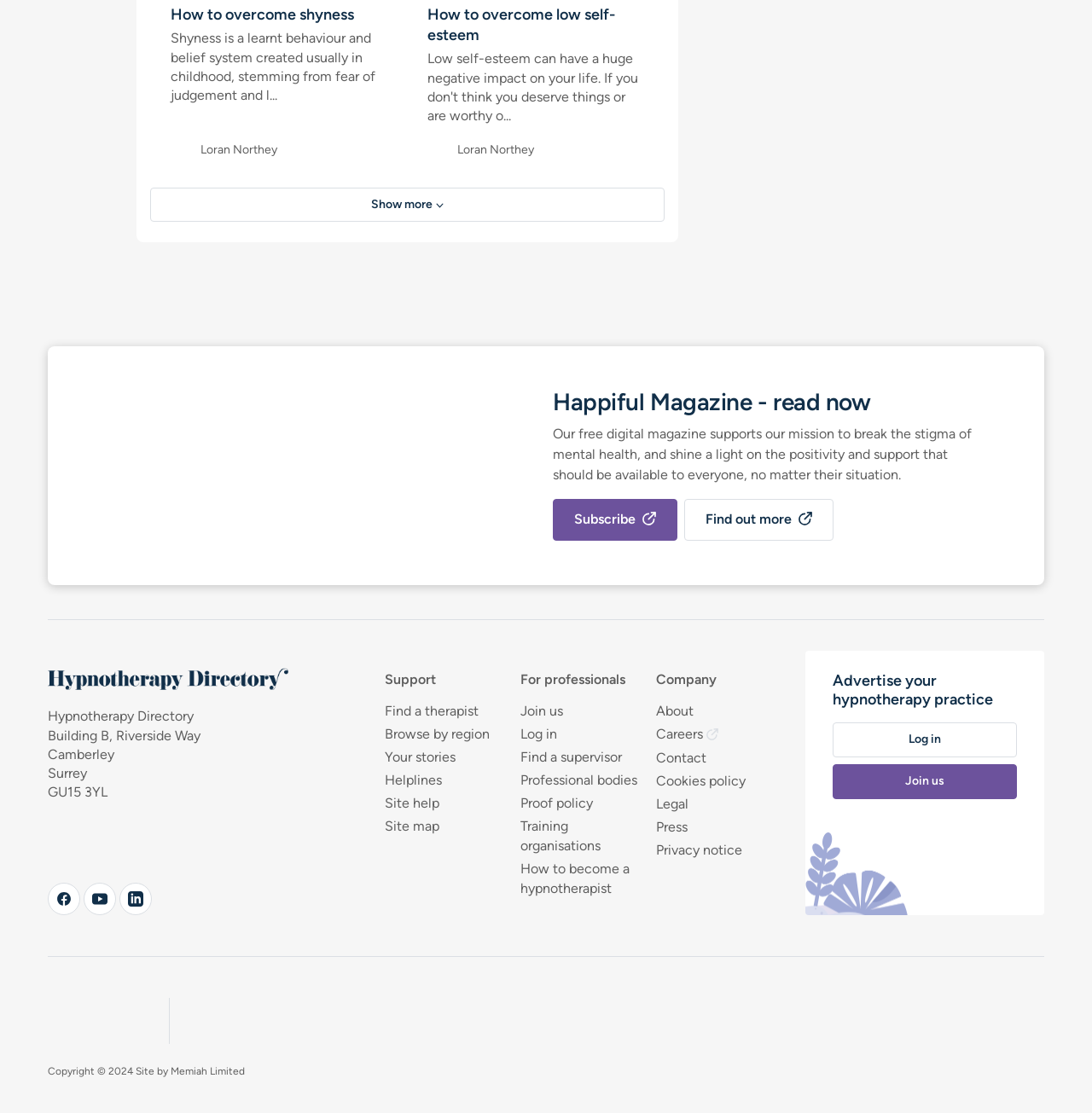Please locate the bounding box coordinates for the element that should be clicked to achieve the following instruction: "Log in to your account". Ensure the coordinates are given as four float numbers between 0 and 1, i.e., [left, top, right, bottom].

[0.476, 0.651, 0.51, 0.669]